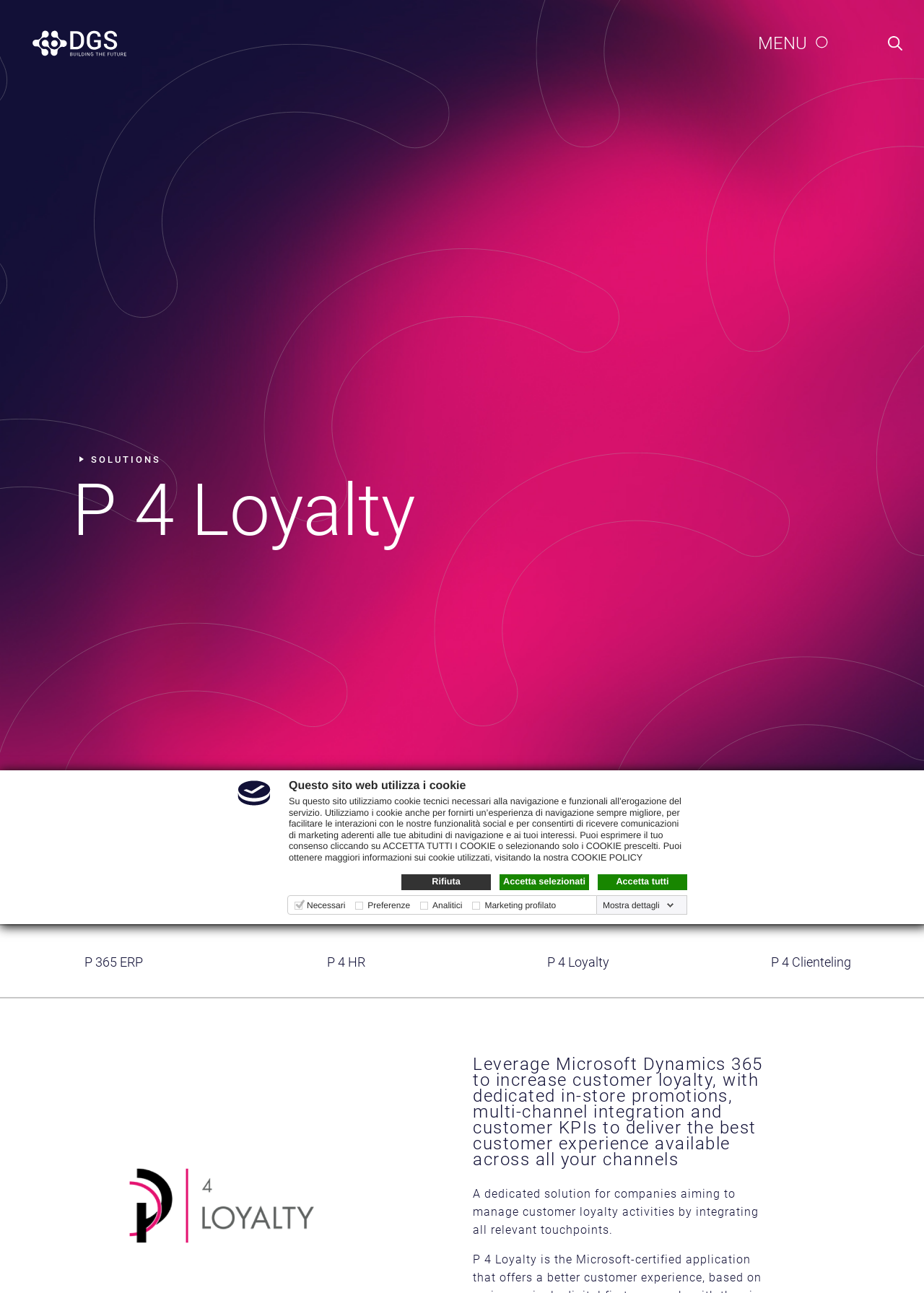Respond with a single word or phrase:
What is the logo image located at?

top left